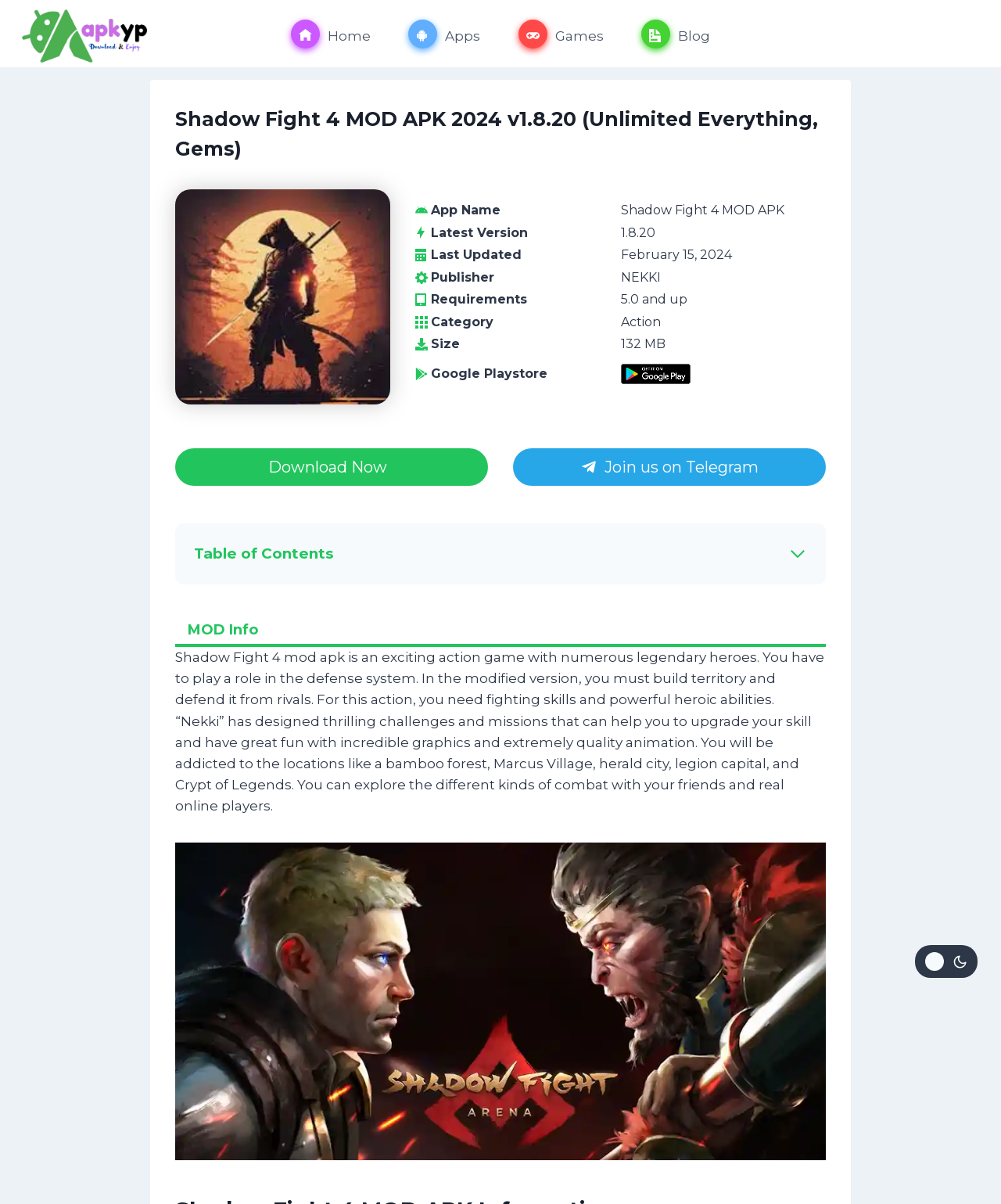Provide a one-word or short-phrase answer to the question:
What is the publisher of the game?

NEKKI